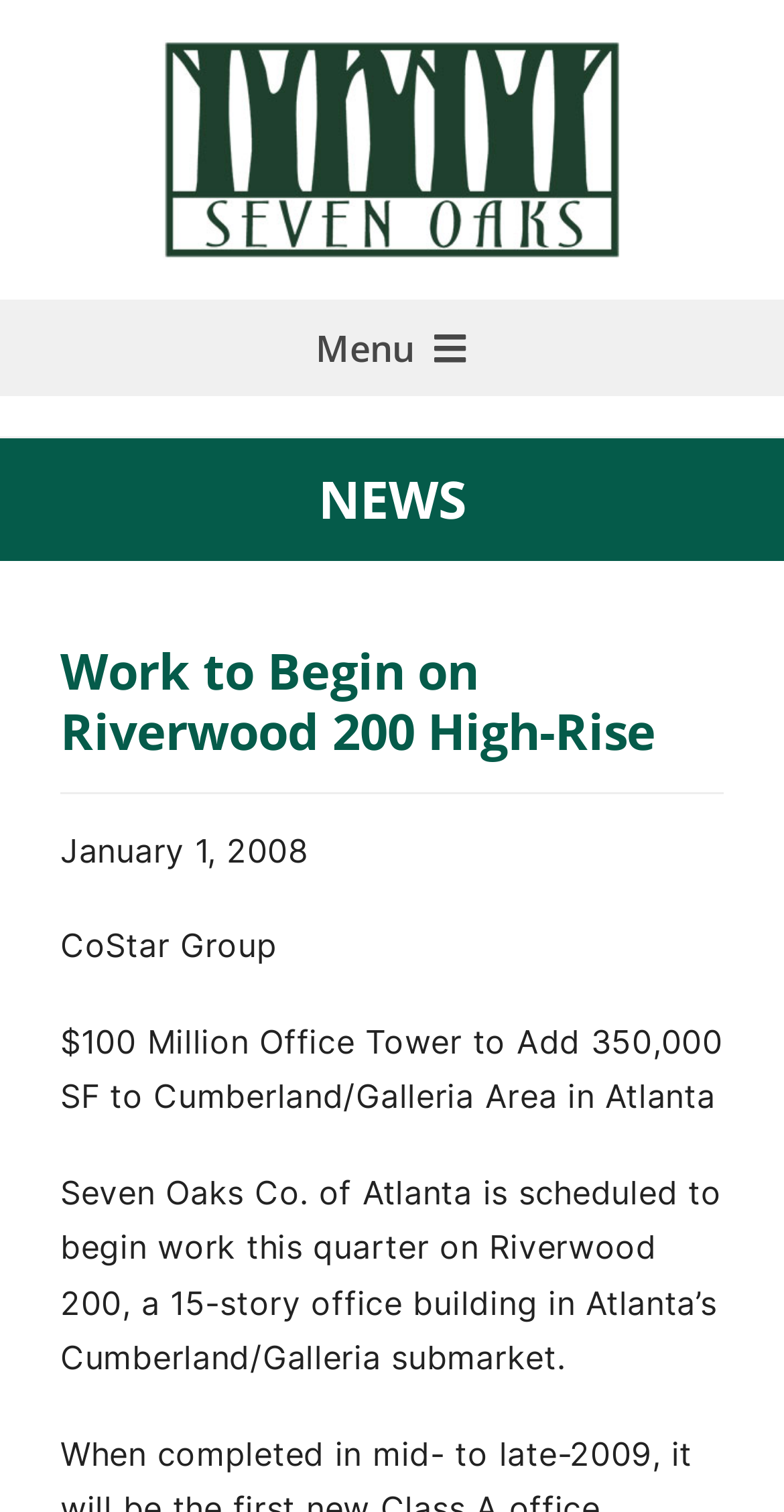Provide the bounding box coordinates of the HTML element described as: "aria-label="Seven Oaks Logo"". The bounding box coordinates should be four float numbers between 0 and 1, i.e., [left, top, right, bottom].

[0.207, 0.024, 0.793, 0.051]